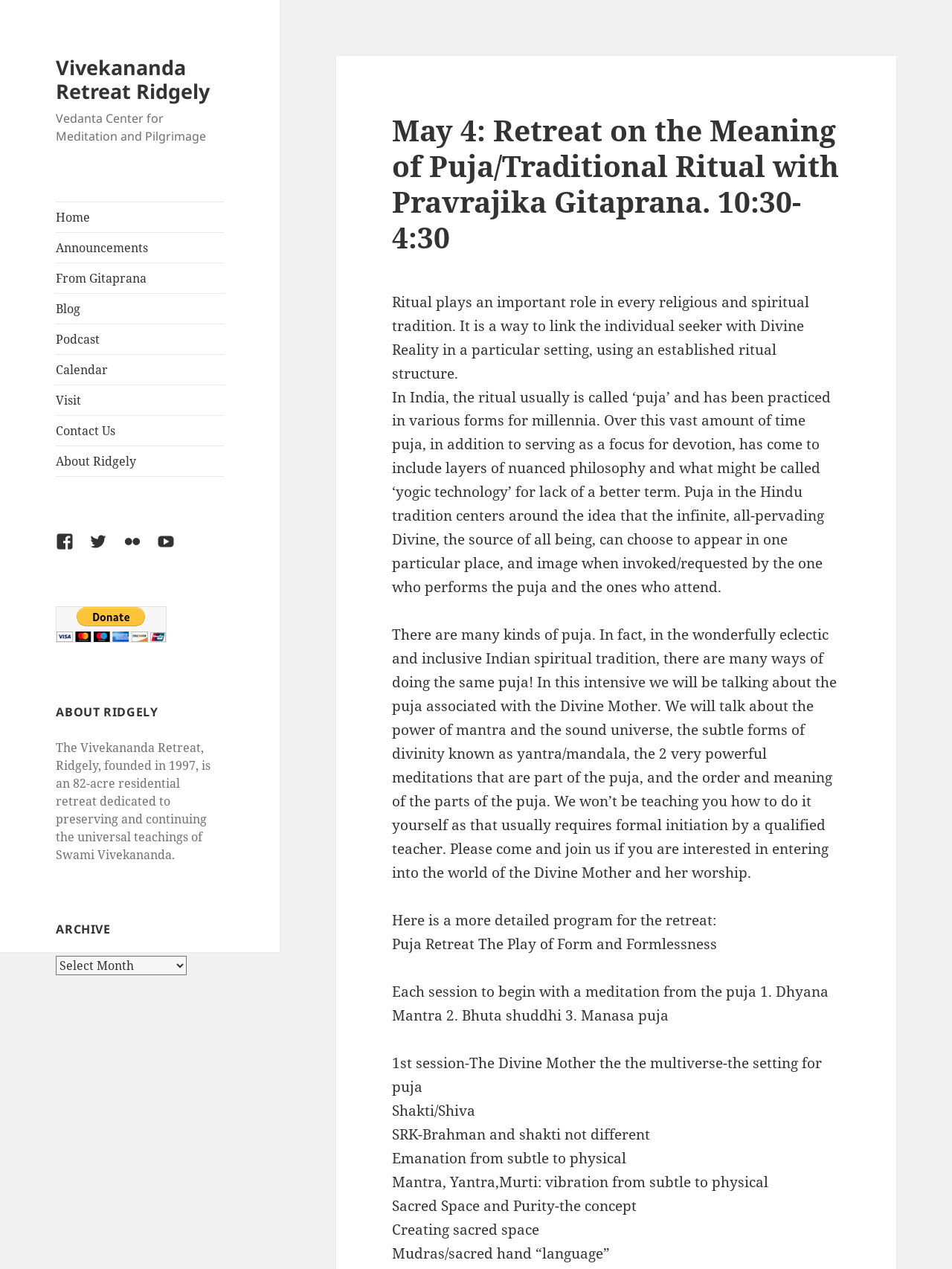Respond to the following question using a concise word or phrase: 
What is the purpose of ritual in every religious and spiritual tradition?

To link the individual seeker with Divine Reality